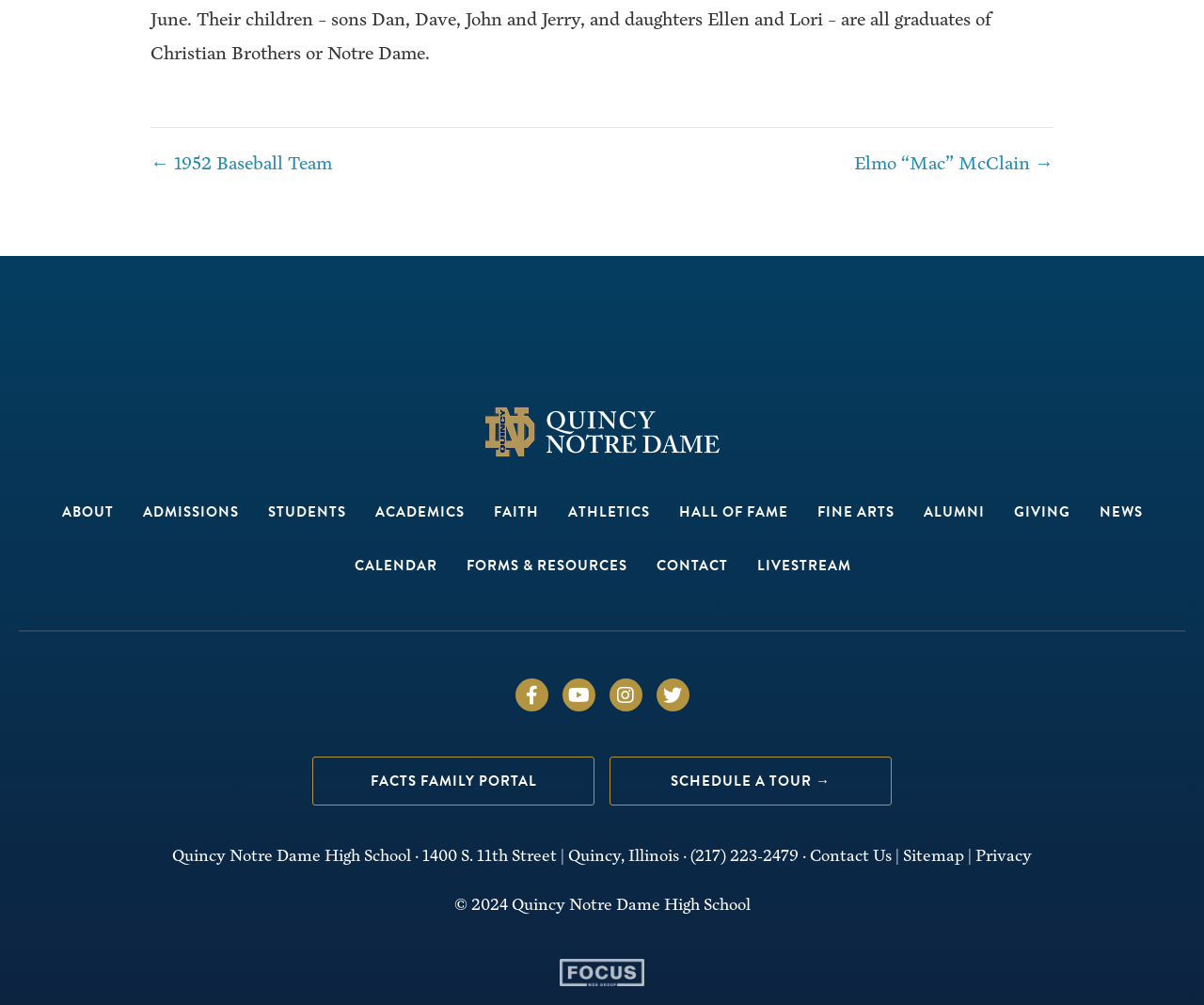Given the description of a UI element: "Quincy Notre Dame High School", identify the bounding box coordinates of the matching element in the webpage screenshot.

[0.425, 0.89, 0.623, 0.911]